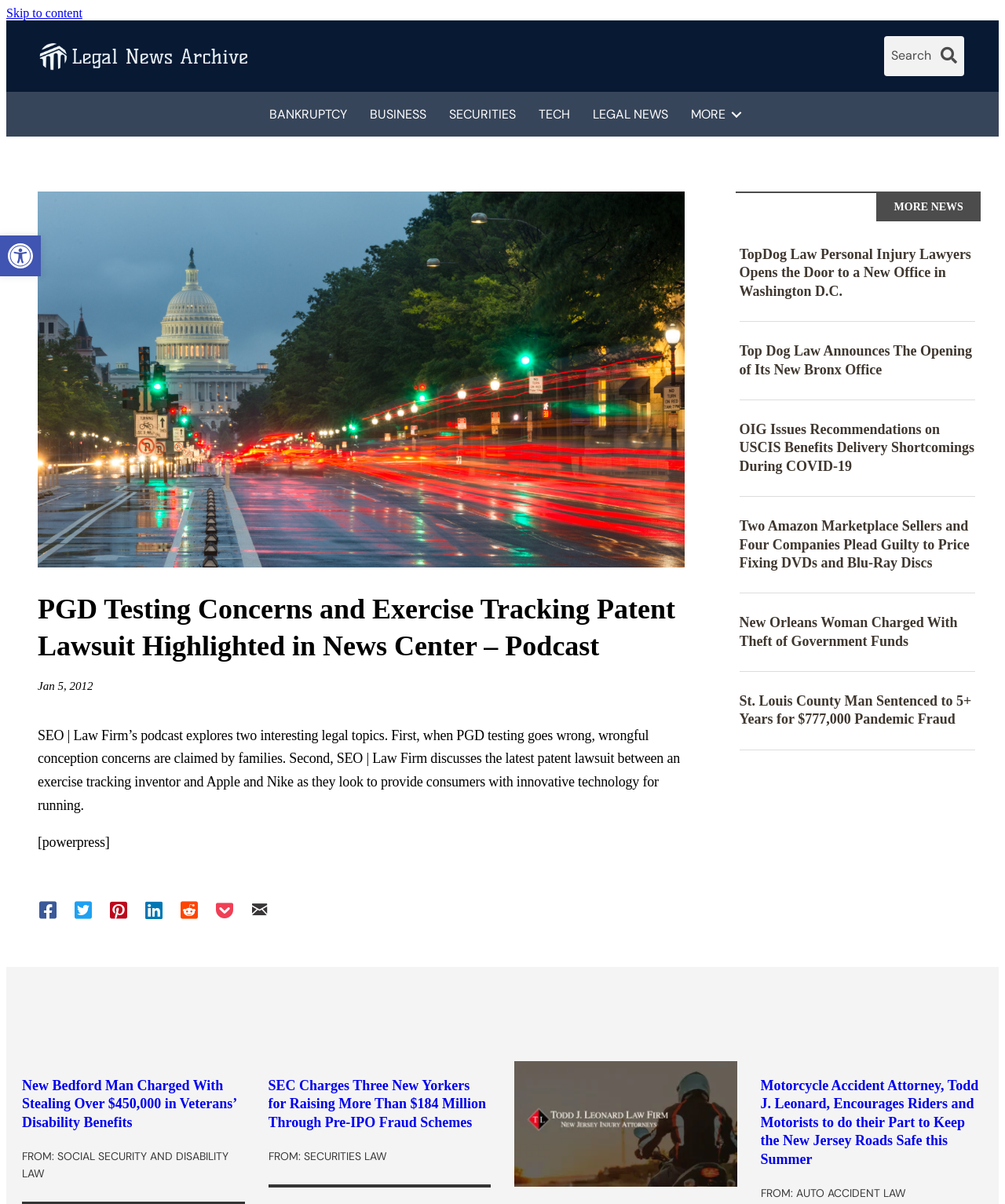Please predict the bounding box coordinates of the element's region where a click is necessary to complete the following instruction: "Go to Legal News Archive". The coordinates should be represented by four float numbers between 0 and 1, i.e., [left, top, right, bottom].

[0.038, 0.05, 0.248, 0.061]